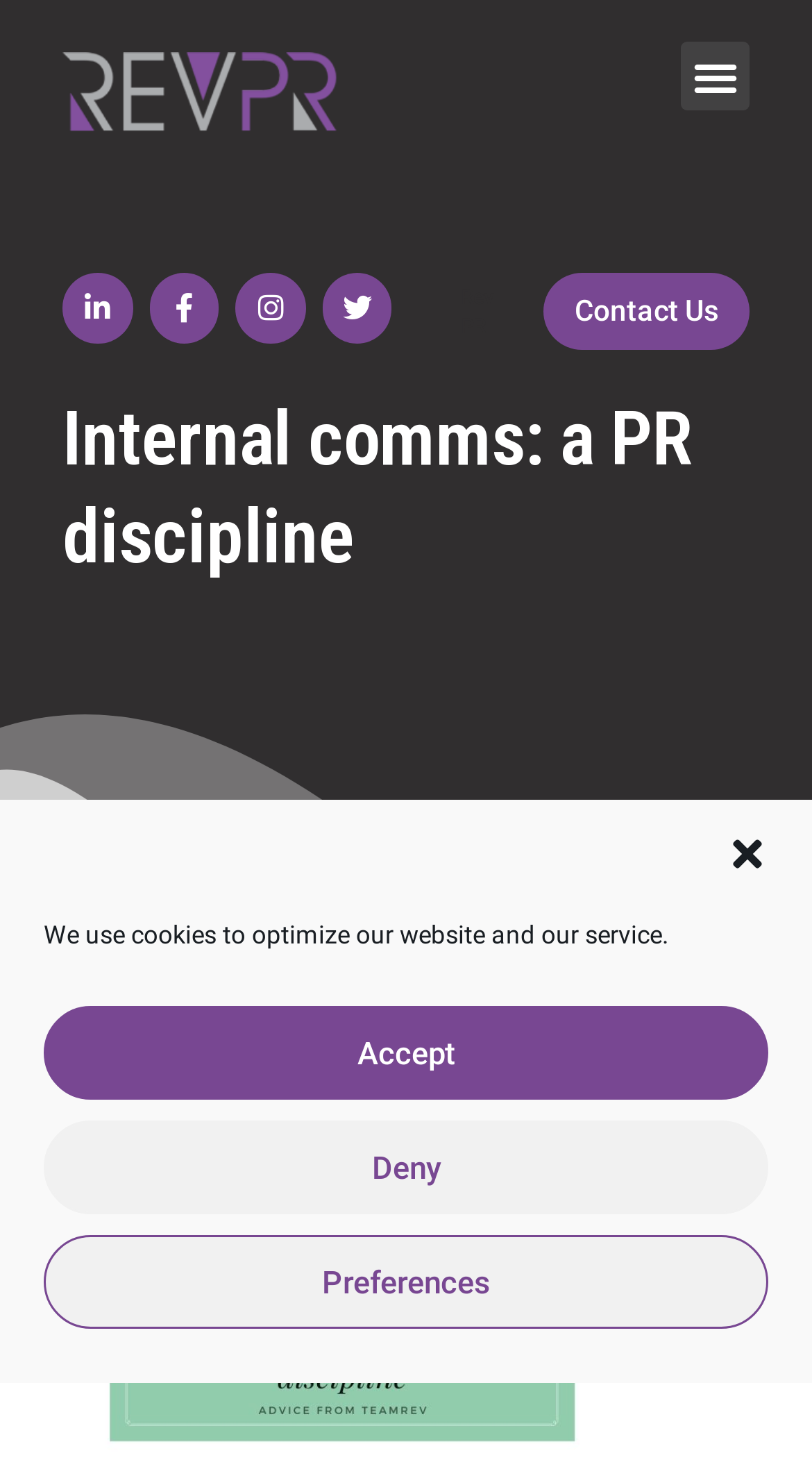Find and indicate the bounding box coordinates of the region you should select to follow the given instruction: "Go to Rev PR homepage".

[0.568, 0.195, 0.609, 0.231]